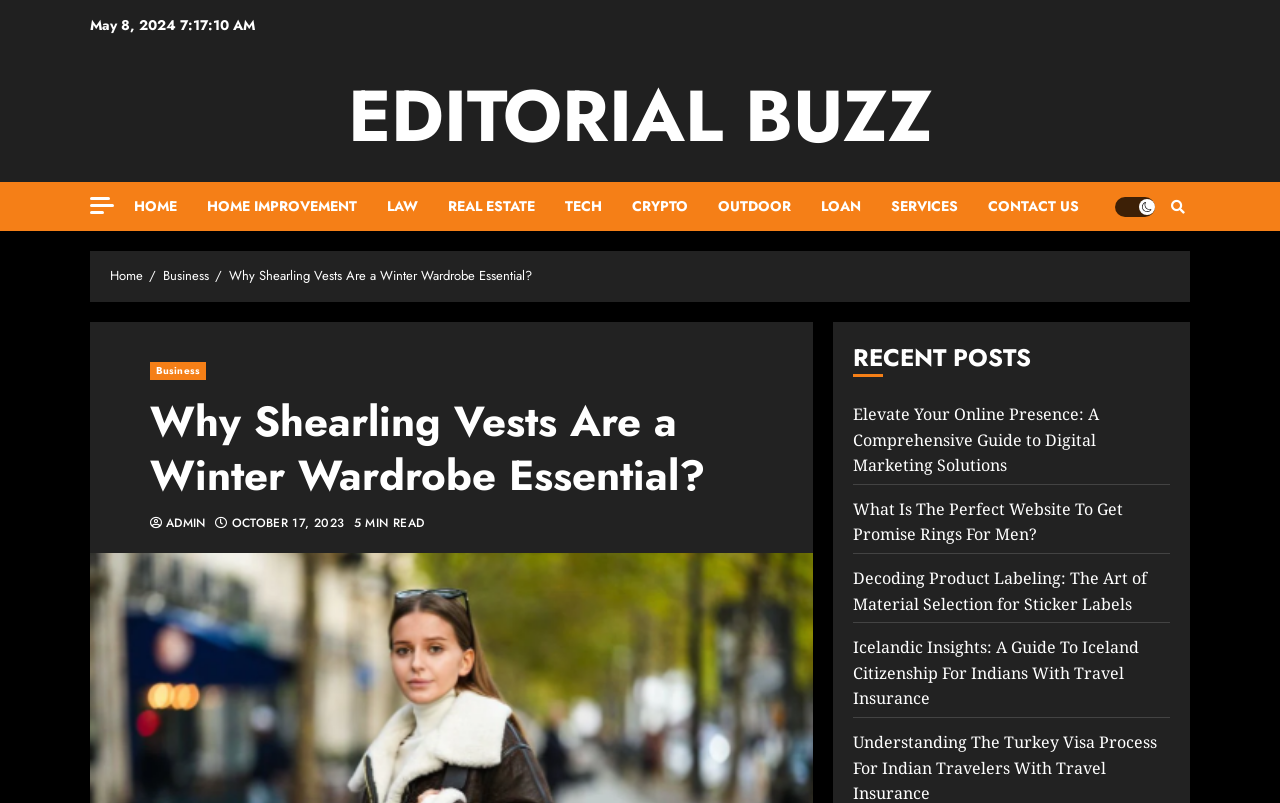Provide the bounding box coordinates, formatted as (top-left x, top-left y, bottom-right x, bottom-right y), with all values being floating point numbers between 0 and 1. Identify the bounding box of the UI element that matches the description: Real Estate

[0.35, 0.227, 0.441, 0.288]